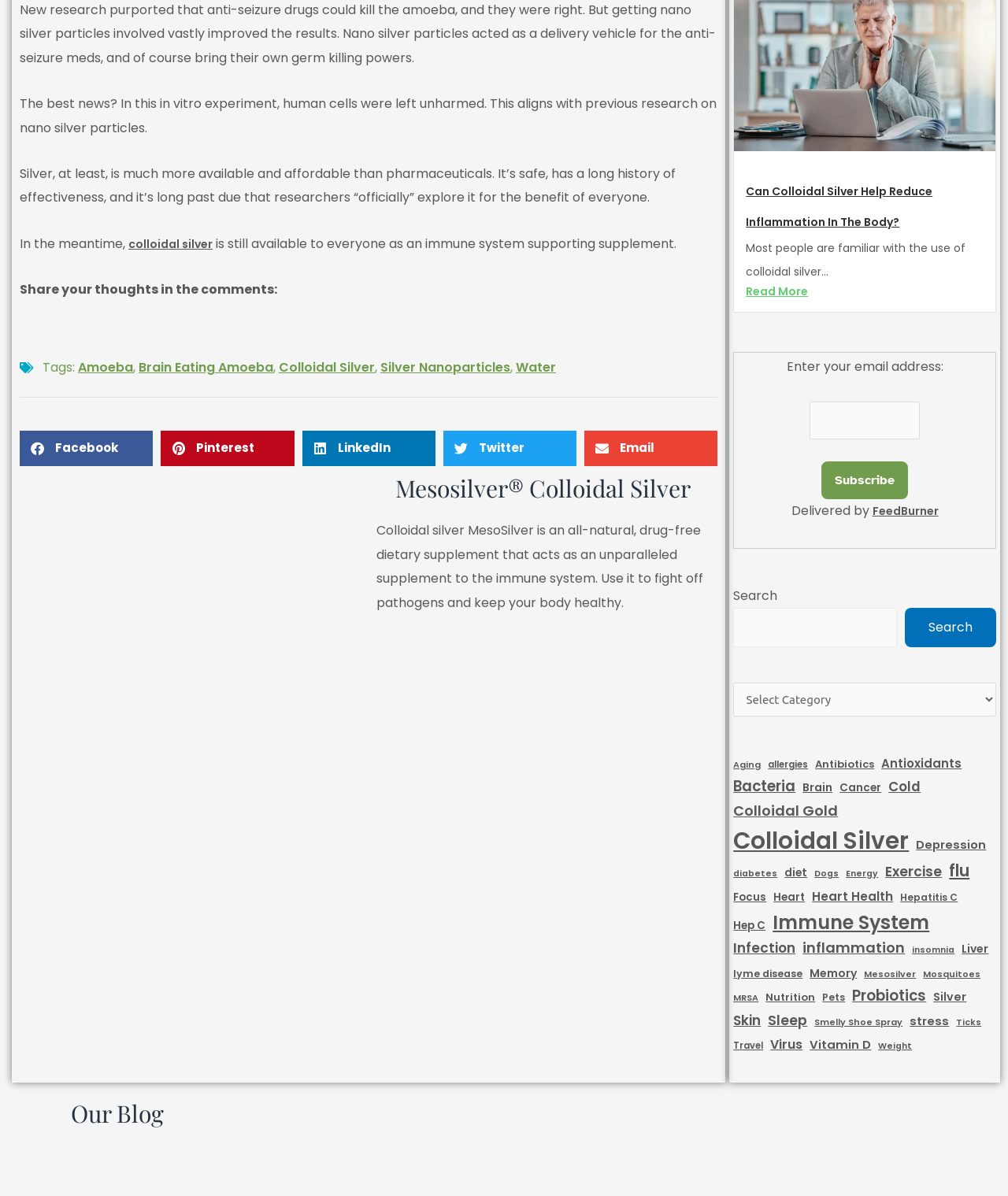Please identify the bounding box coordinates of the element I should click to complete this instruction: 'Click on the 'Colloidal Silver' tag'. The coordinates should be given as four float numbers between 0 and 1, like this: [left, top, right, bottom].

[0.277, 0.299, 0.372, 0.314]